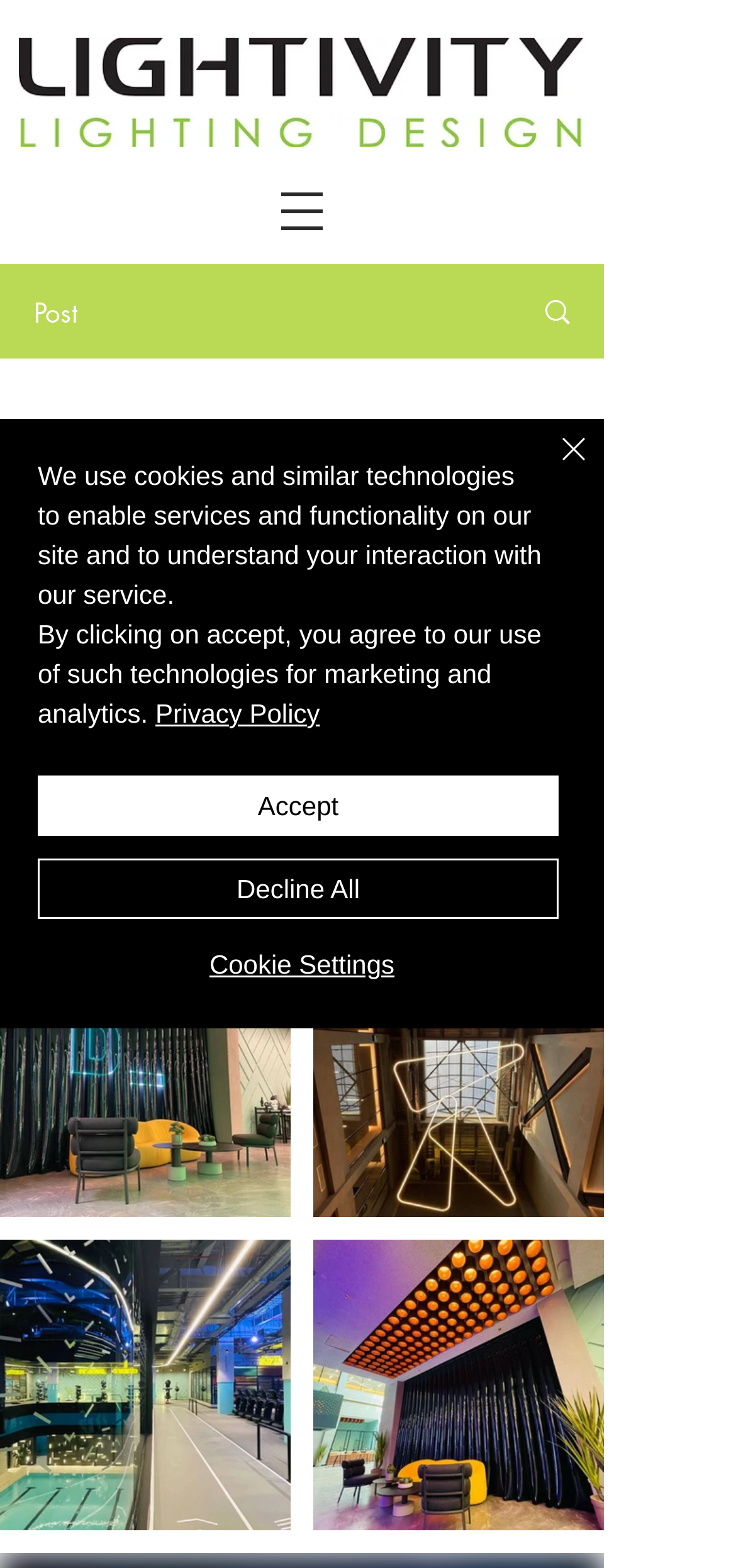Given the following UI element description: "Search", find the bounding box coordinates in the webpage screenshot.

[0.695, 0.17, 0.818, 0.227]